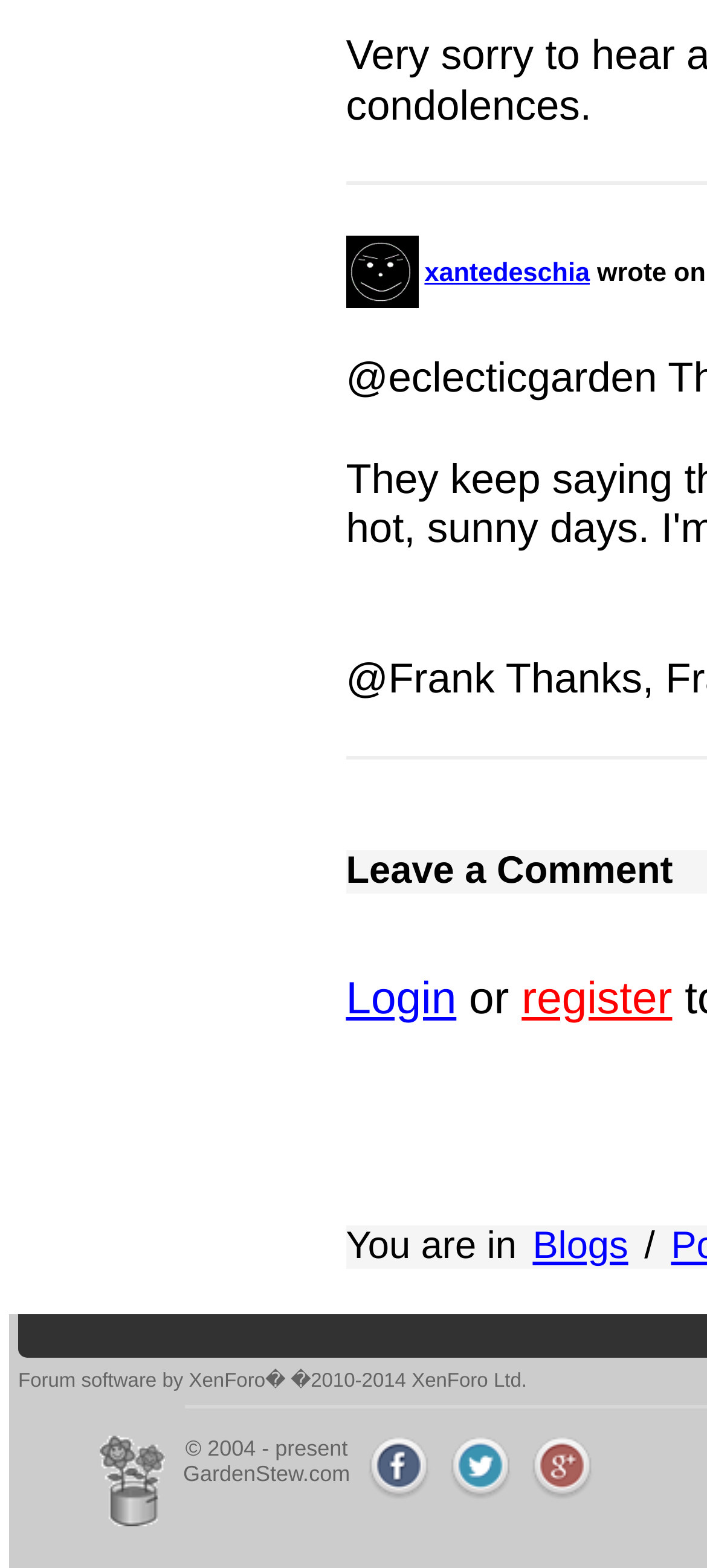Examine the screenshot and answer the question in as much detail as possible: What is the name of the forum software used by the website?

I found the name of the forum software by looking at the link element with the text content 'Forum software by XenForo' located at the bottom of the page.